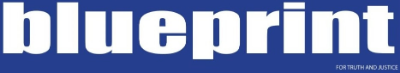What is the tagline of Blueprint Newspapers Limited?
Look at the image and answer the question using a single word or phrase.

FOR TRUTH AND JUSTICE